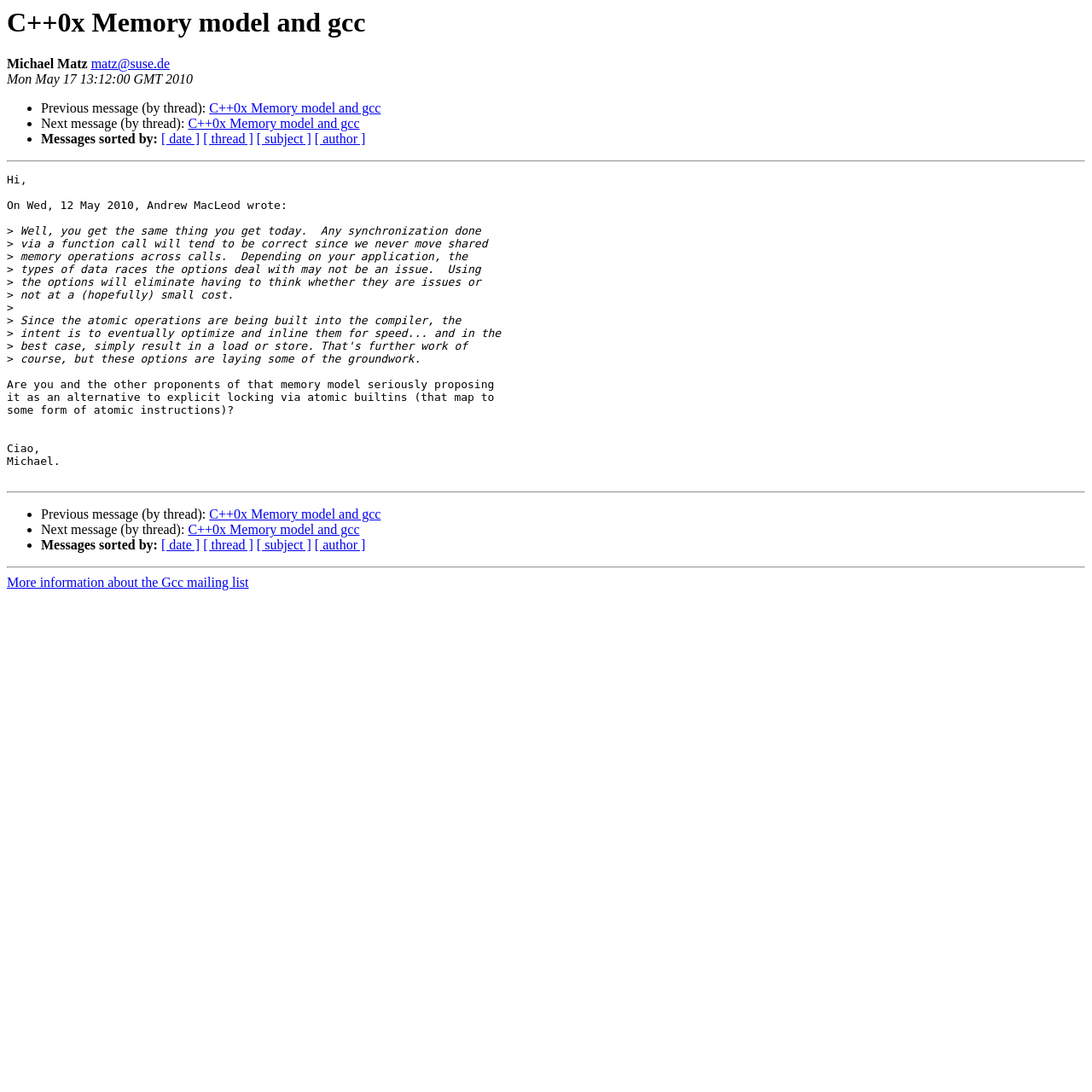Could you highlight the region that needs to be clicked to execute the instruction: "More information about the Gcc mailing list"?

[0.006, 0.527, 0.228, 0.54]